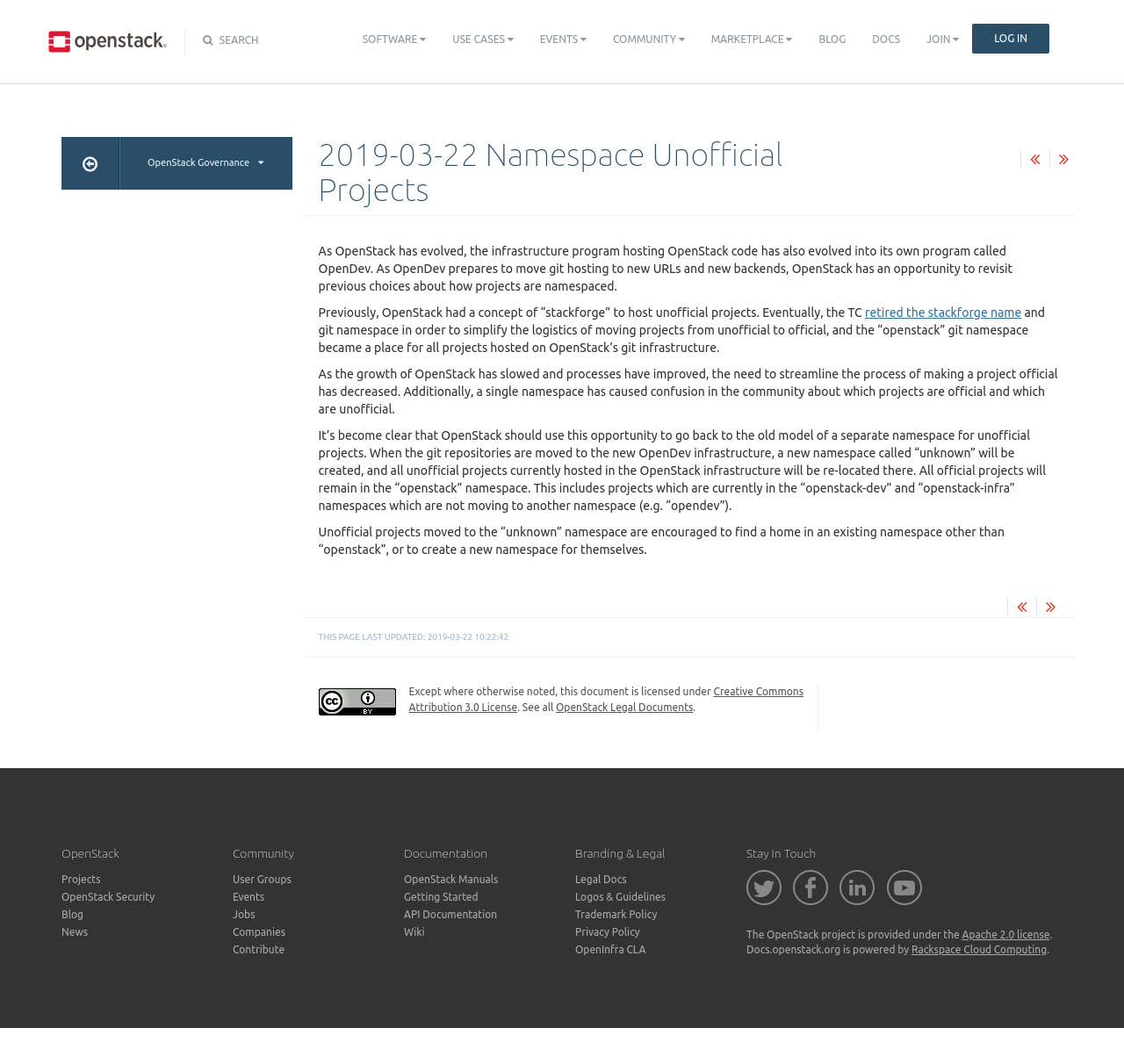Locate the UI element described by Companies and provide its bounding box coordinates. Use the format (top-left x, top-left y, bottom-right x, bottom-right y) with all values as floating point numbers between 0 and 1.

[0.207, 0.87, 0.254, 0.881]